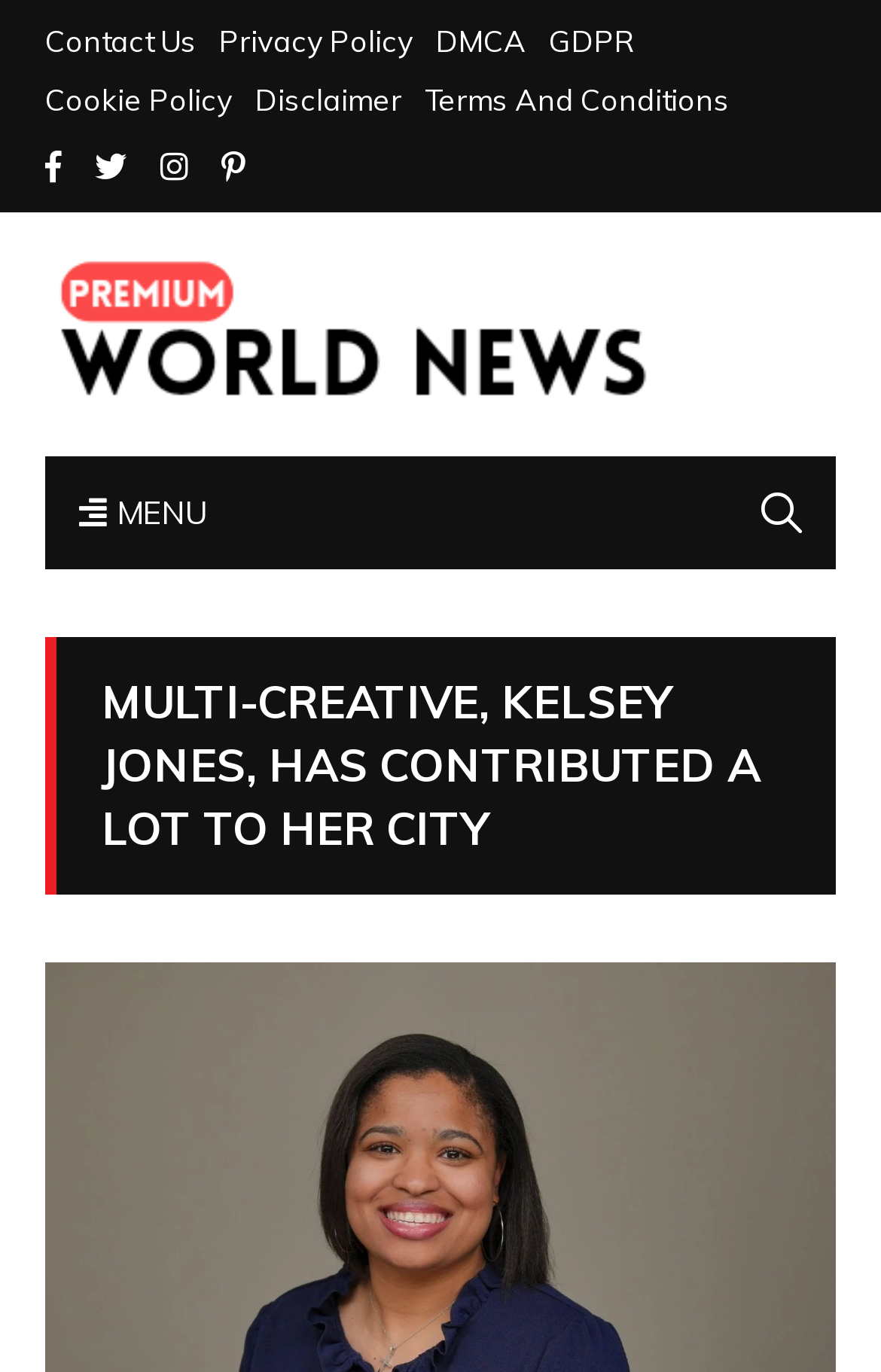Identify the bounding box coordinates for the region to click in order to carry out this instruction: "View Premium World News Logo". Provide the coordinates using four float numbers between 0 and 1, formatted as [left, top, right, bottom].

[0.051, 0.187, 0.754, 0.3]